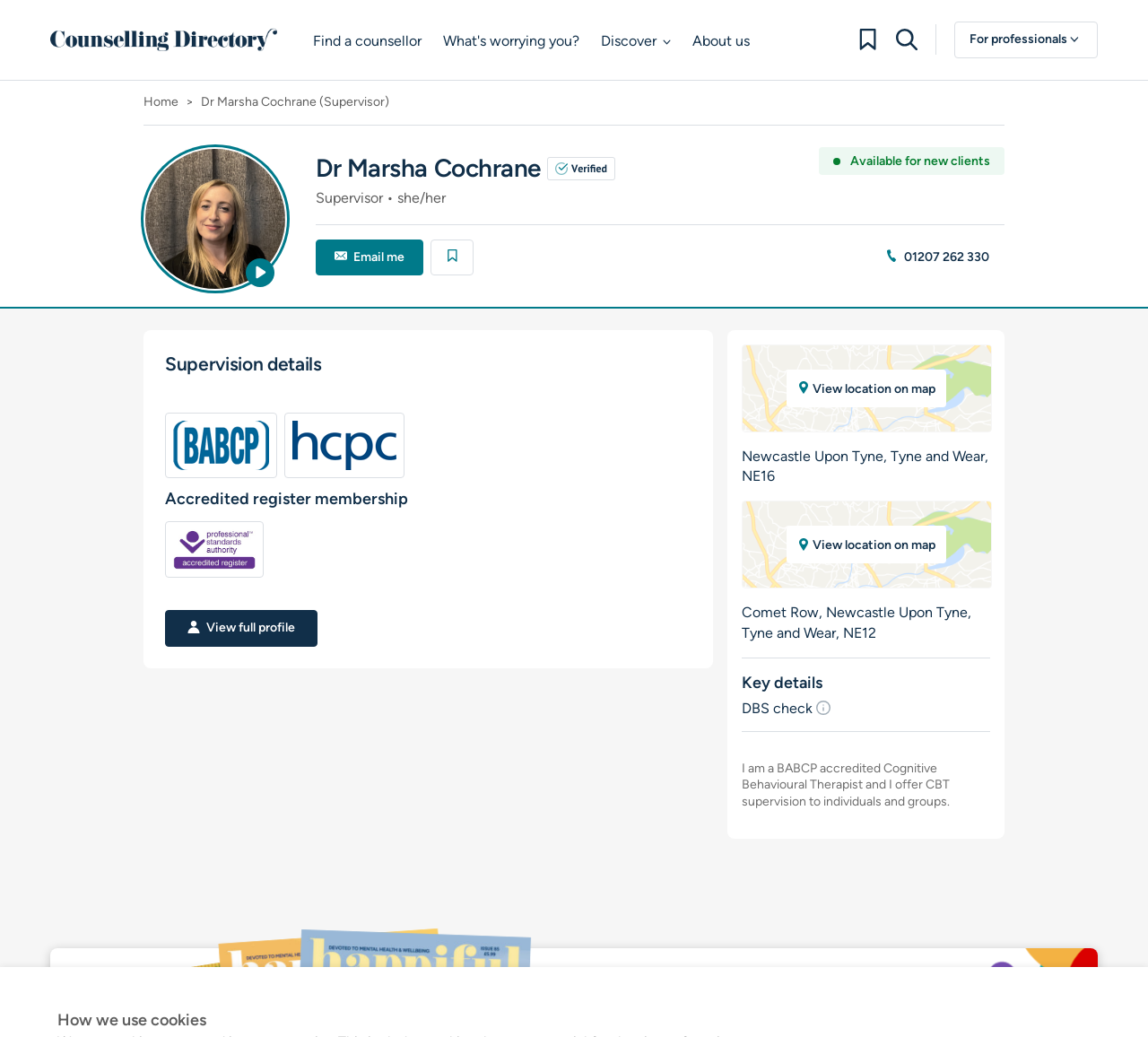Identify the bounding box coordinates of the specific part of the webpage to click to complete this instruction: "Read the 'HOTELS IN AMSTERDAM NEAR POPULAR ATTRACTIONS' article".

None